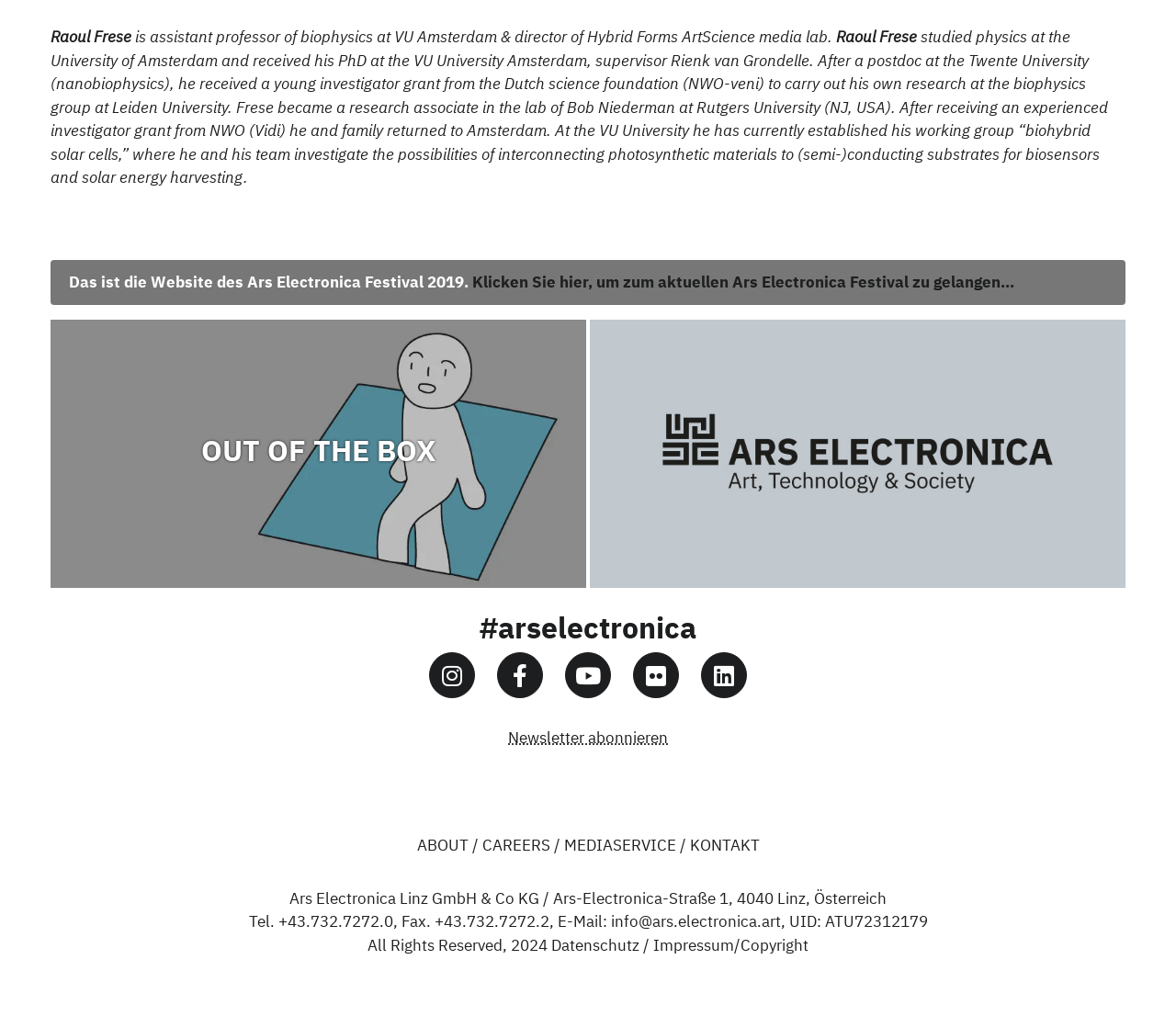What is the name of the person described on this webpage?
Answer with a single word or phrase, using the screenshot for reference.

Raoul Frese